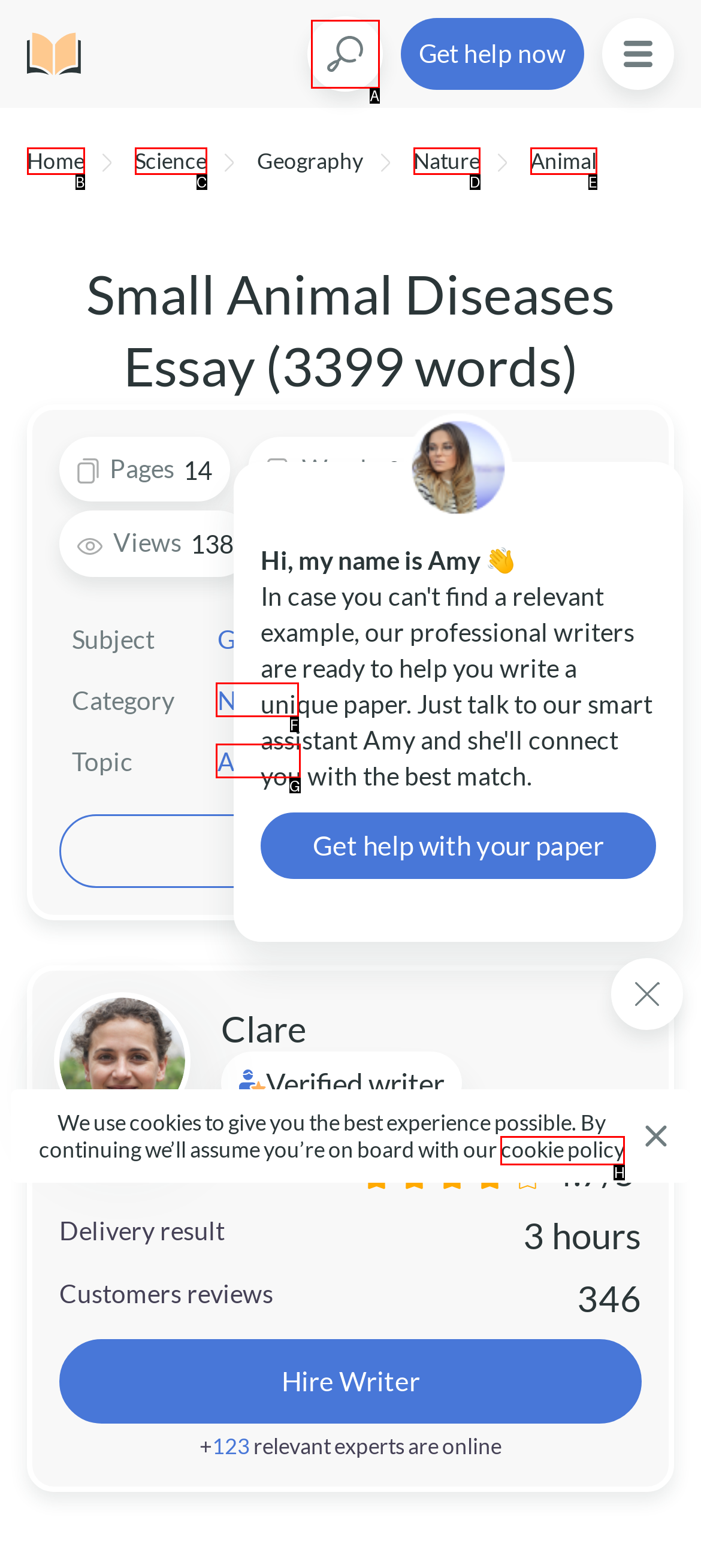Which lettered option matches the following description: cookie policy
Provide the letter of the matching option directly.

H